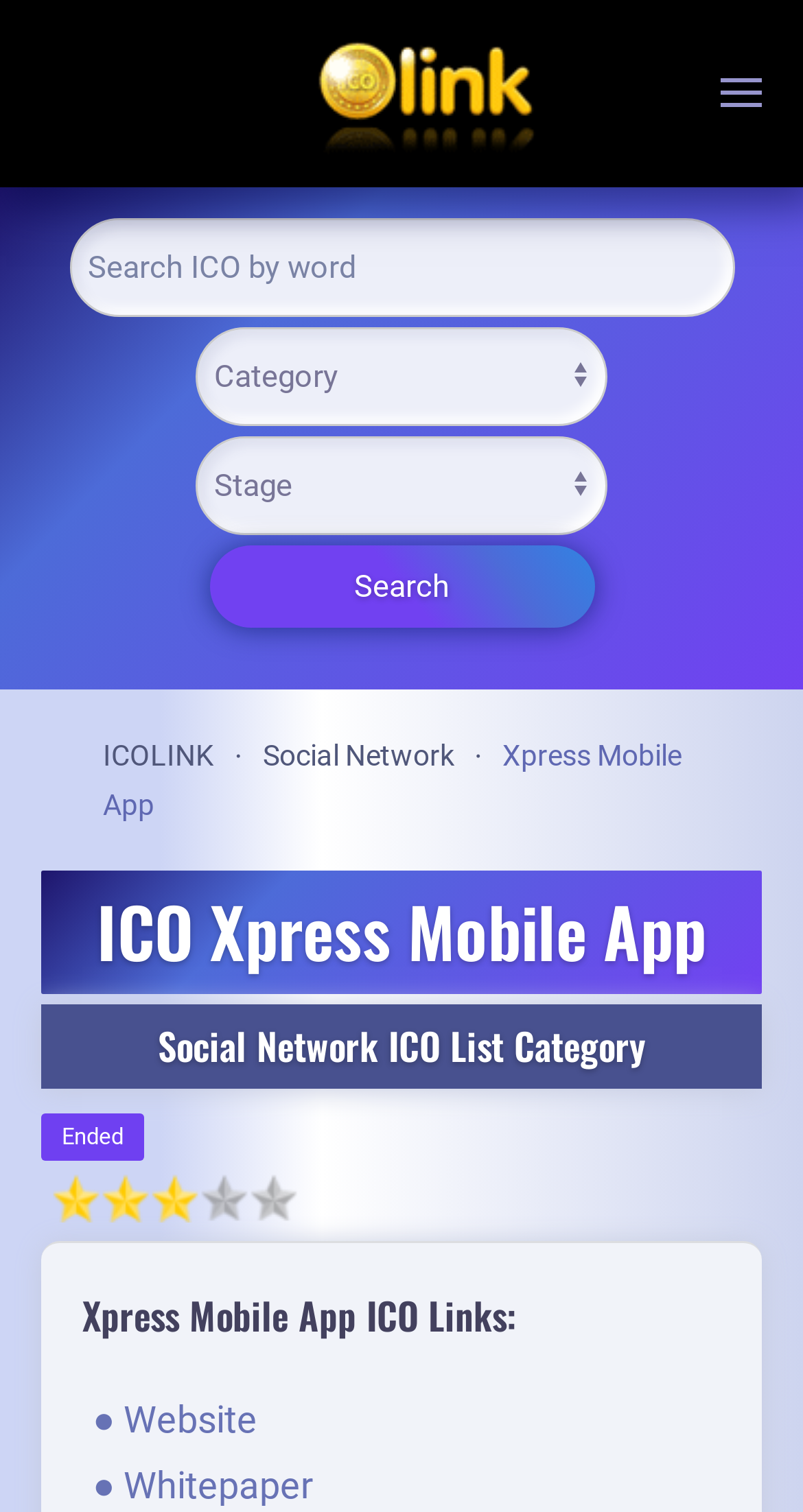Locate the bounding box coordinates of the element's region that should be clicked to carry out the following instruction: "Click on ICOLINK". The coordinates need to be four float numbers between 0 and 1, i.e., [left, top, right, bottom].

[0.128, 0.489, 0.267, 0.51]